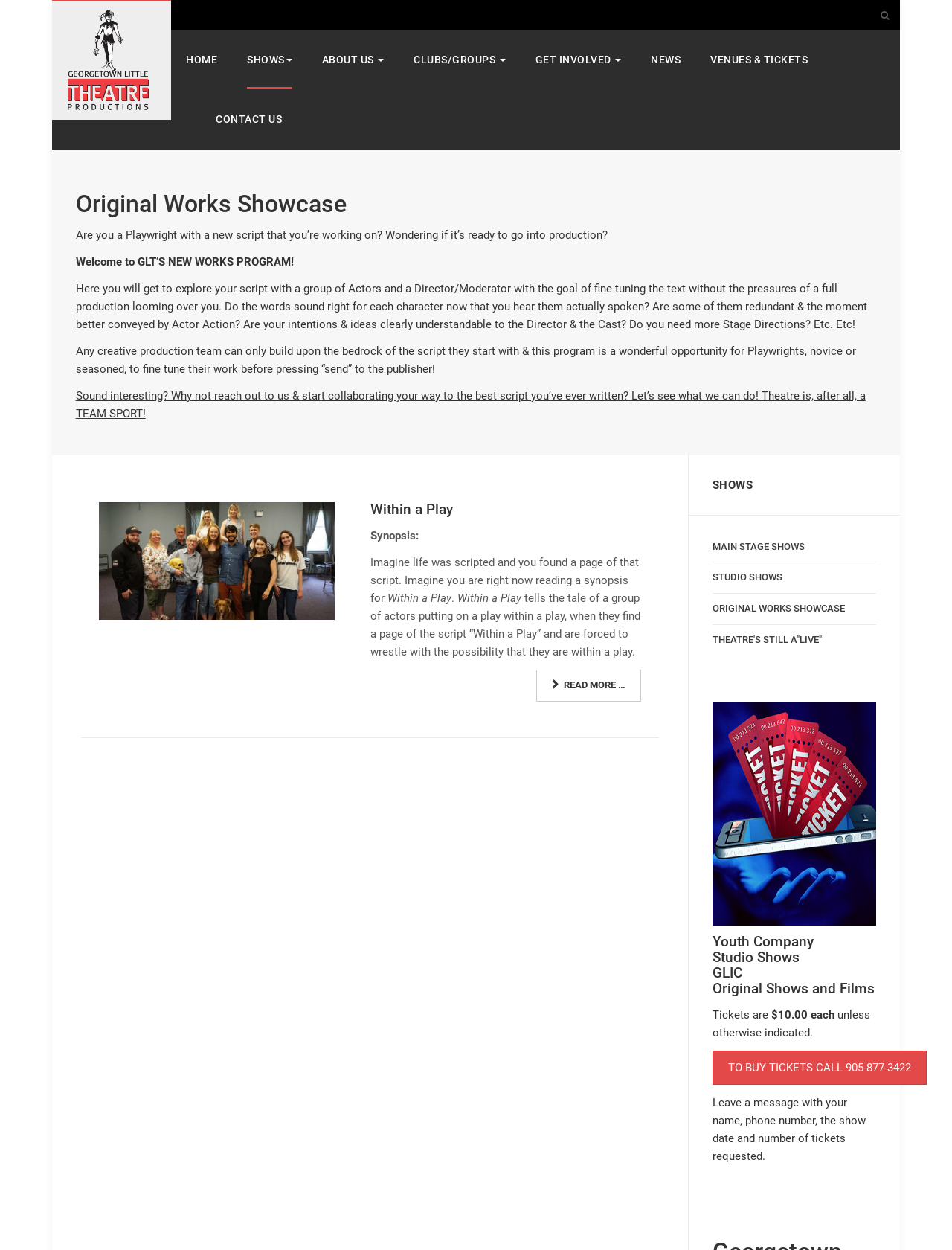What is the purpose of the Original Works Program?
Using the information from the image, provide a comprehensive answer to the question.

The purpose of the Original Works Program can be inferred from the StaticText elements that describe the program. It is a program where playwrights can work with actors and a director to fine tune their scripts before production.